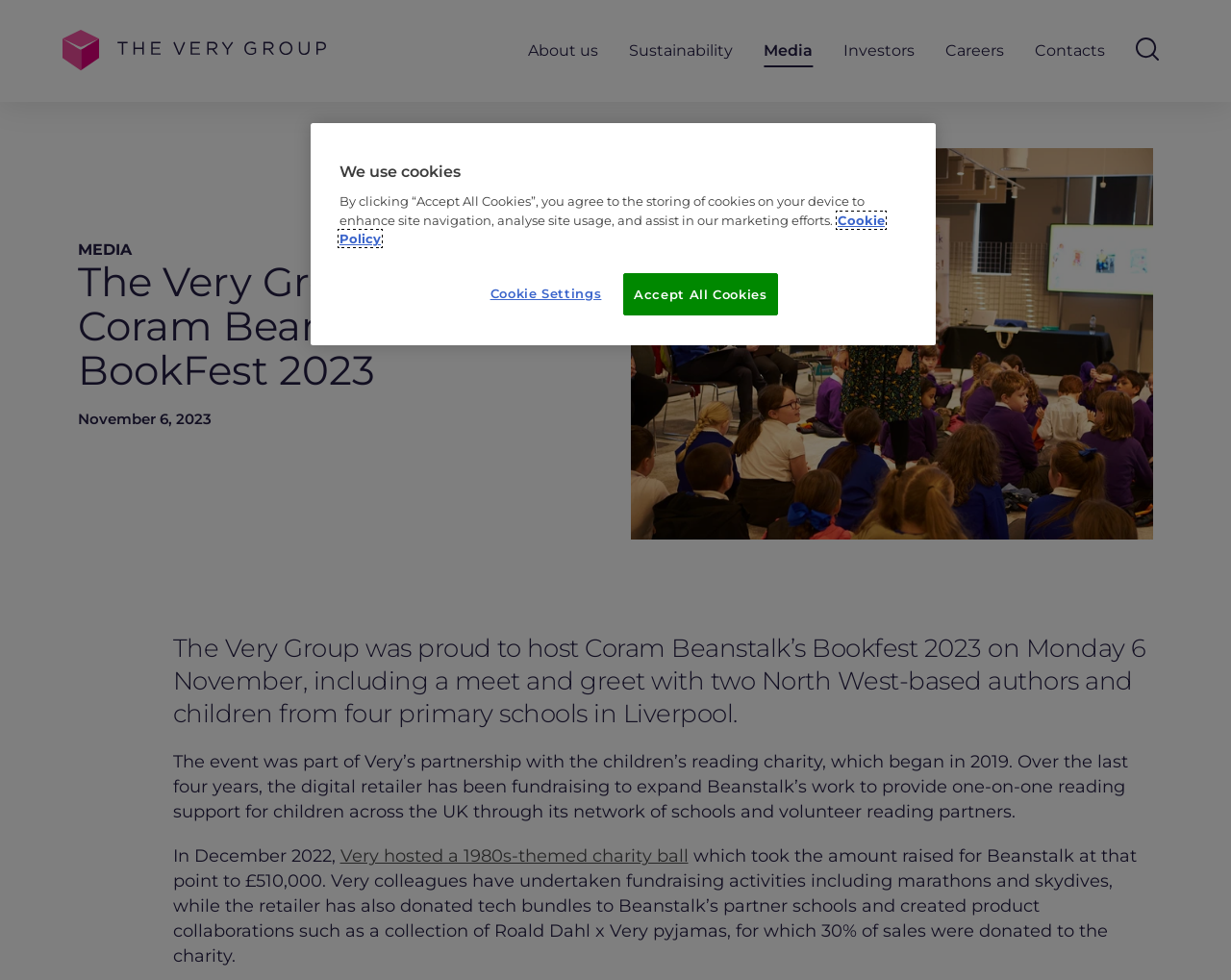Identify the bounding box coordinates for the element that needs to be clicked to fulfill this instruction: "Click the link to Very hosted a 1980s-themed charity ball". Provide the coordinates in the format of four float numbers between 0 and 1: [left, top, right, bottom].

[0.276, 0.863, 0.559, 0.884]